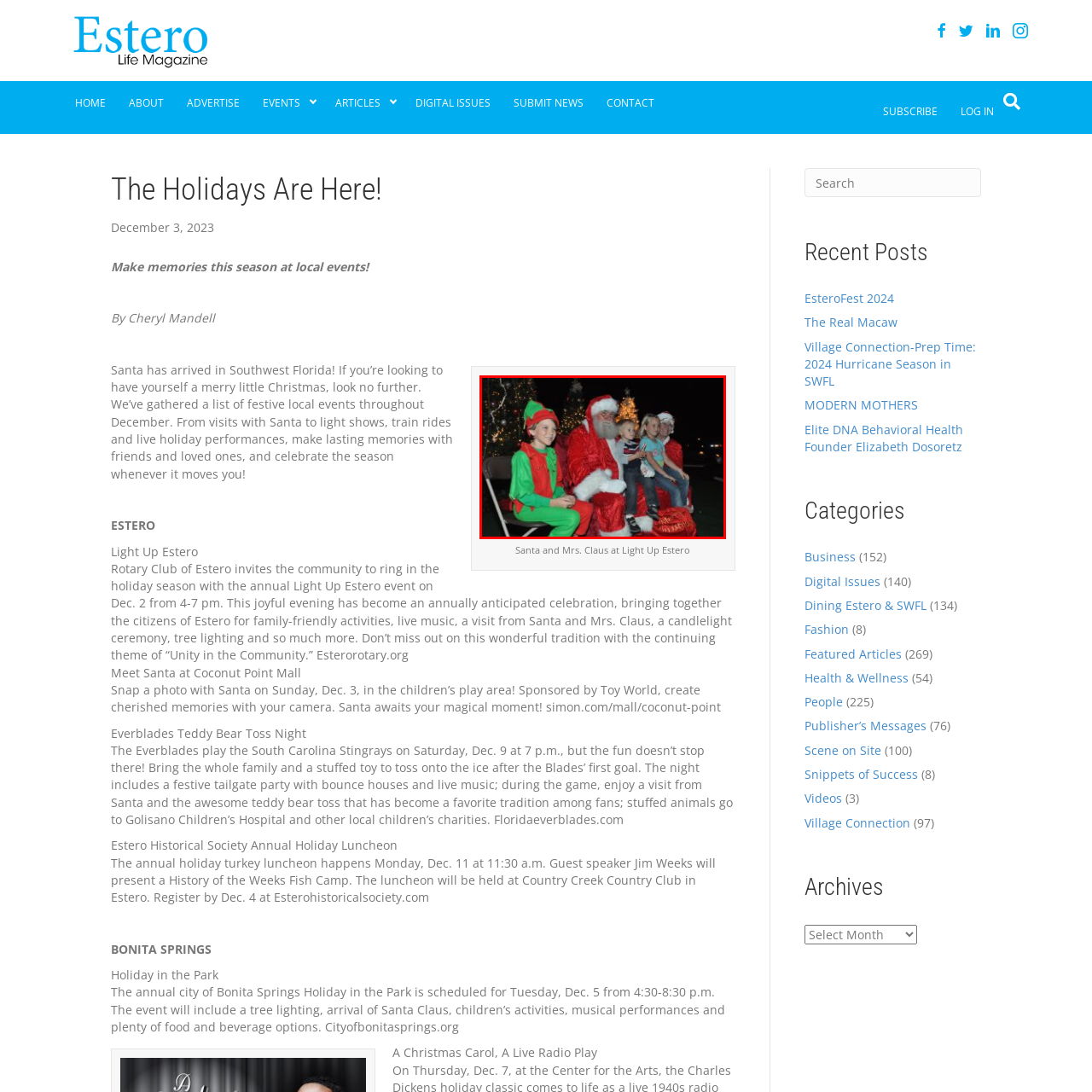View the image within the red box and answer the following question with a concise word or phrase:
What is the purpose of the event?

To celebrate and create memories